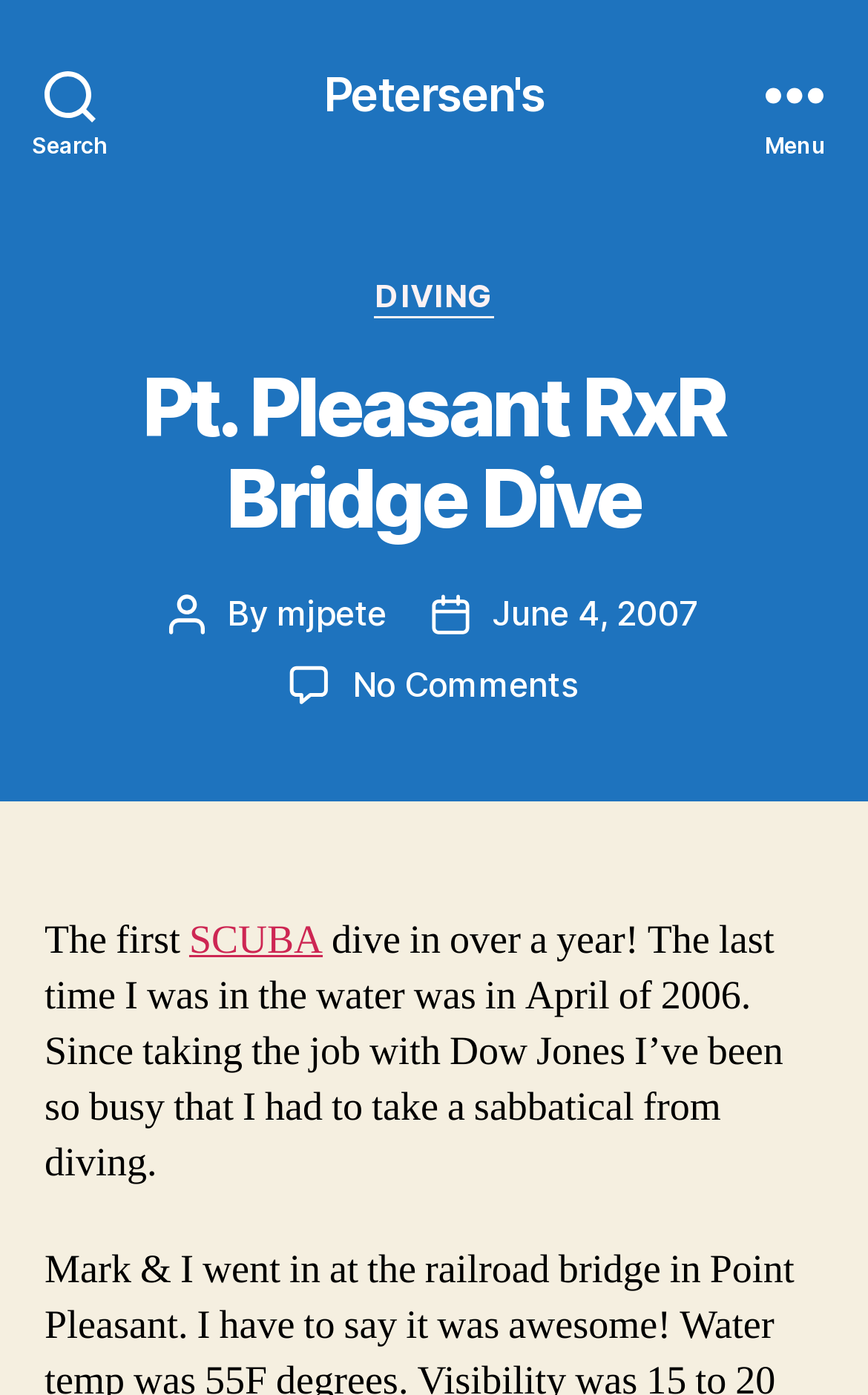Find the bounding box coordinates for the HTML element described in this sentence: "Petersen's". Provide the coordinates as four float numbers between 0 and 1, in the format [left, top, right, bottom].

[0.373, 0.05, 0.627, 0.084]